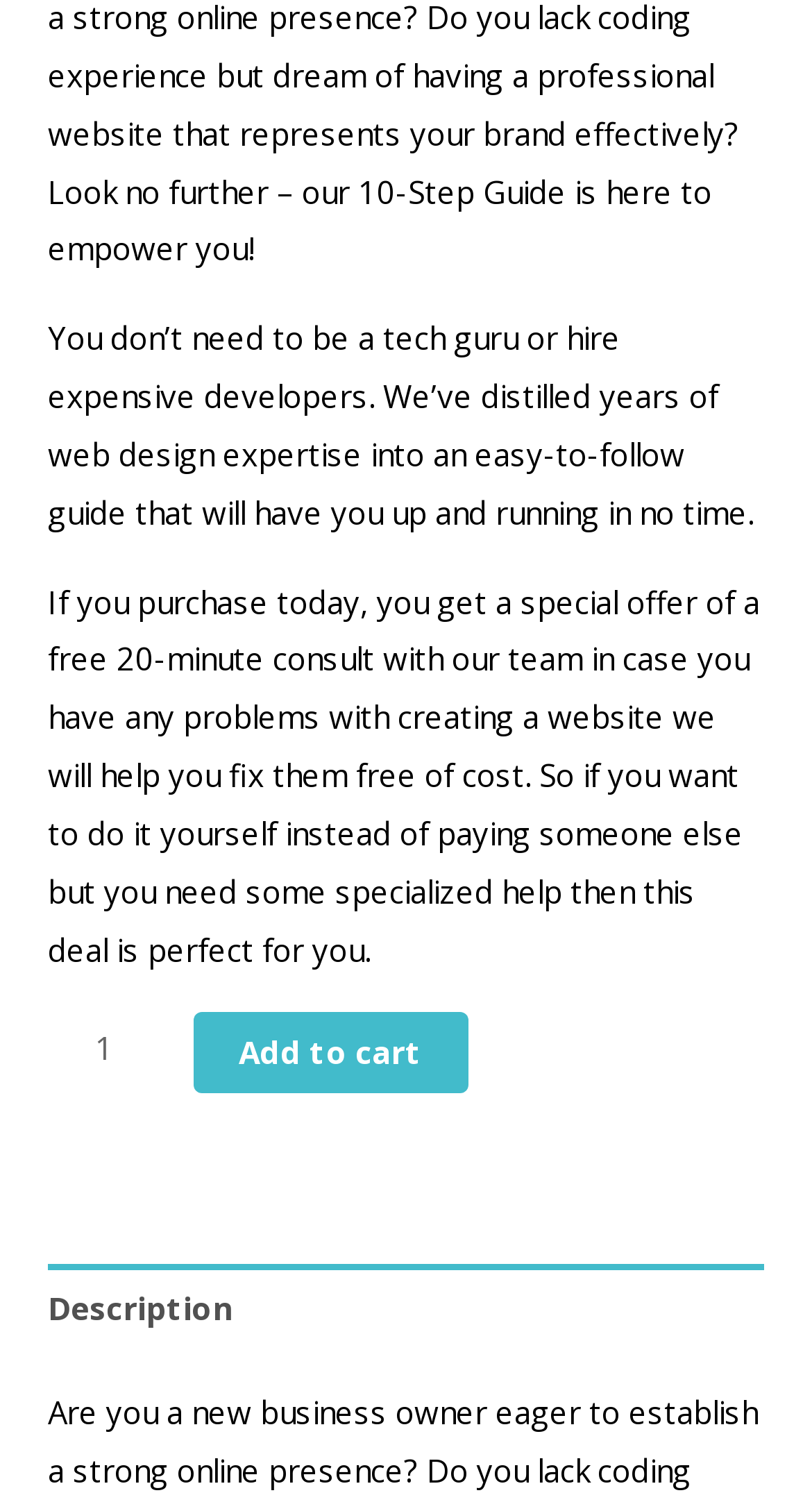Using the format (top-left x, top-left y, bottom-right x, bottom-right y), and given the element description, identify the bounding box coordinates within the screenshot: About: Our Mission & Standards

None